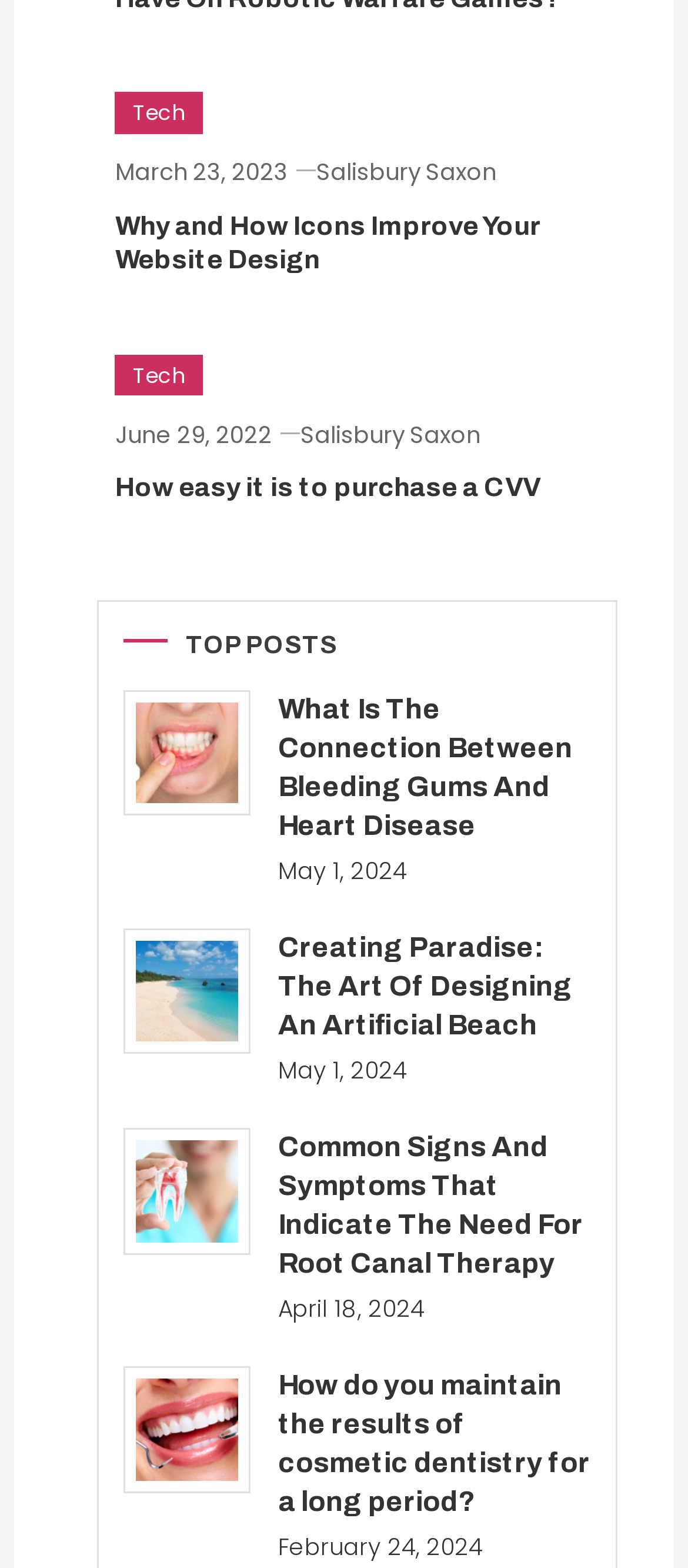Please determine the bounding box coordinates of the element to click on in order to accomplish the following task: "Click on the 'Tech' link". Ensure the coordinates are four float numbers ranging from 0 to 1, i.e., [left, top, right, bottom].

[0.167, 0.059, 0.296, 0.086]